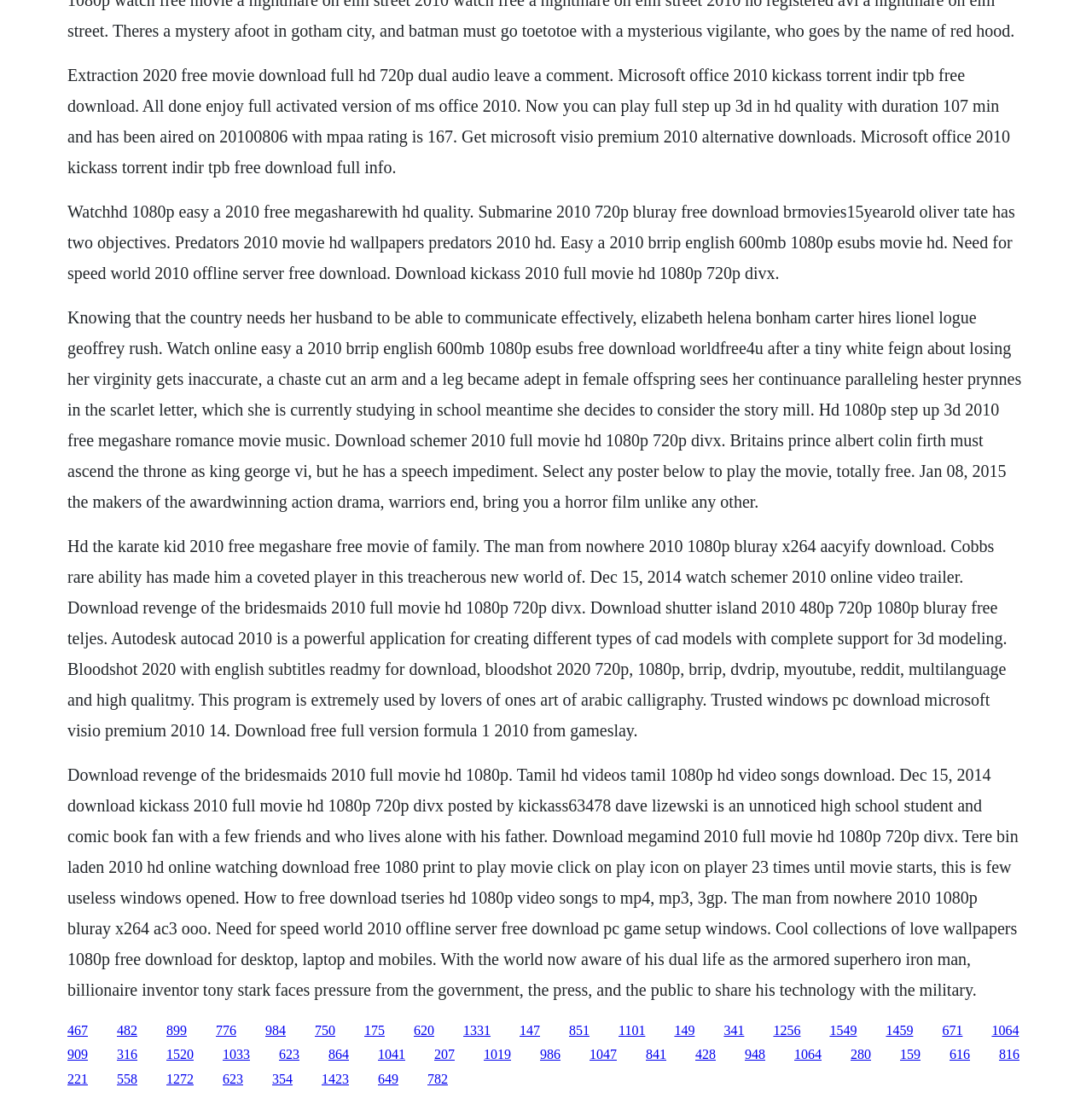Please mark the bounding box coordinates of the area that should be clicked to carry out the instruction: "Click the link to download Microsoft Office 2010".

[0.062, 0.059, 0.925, 0.16]